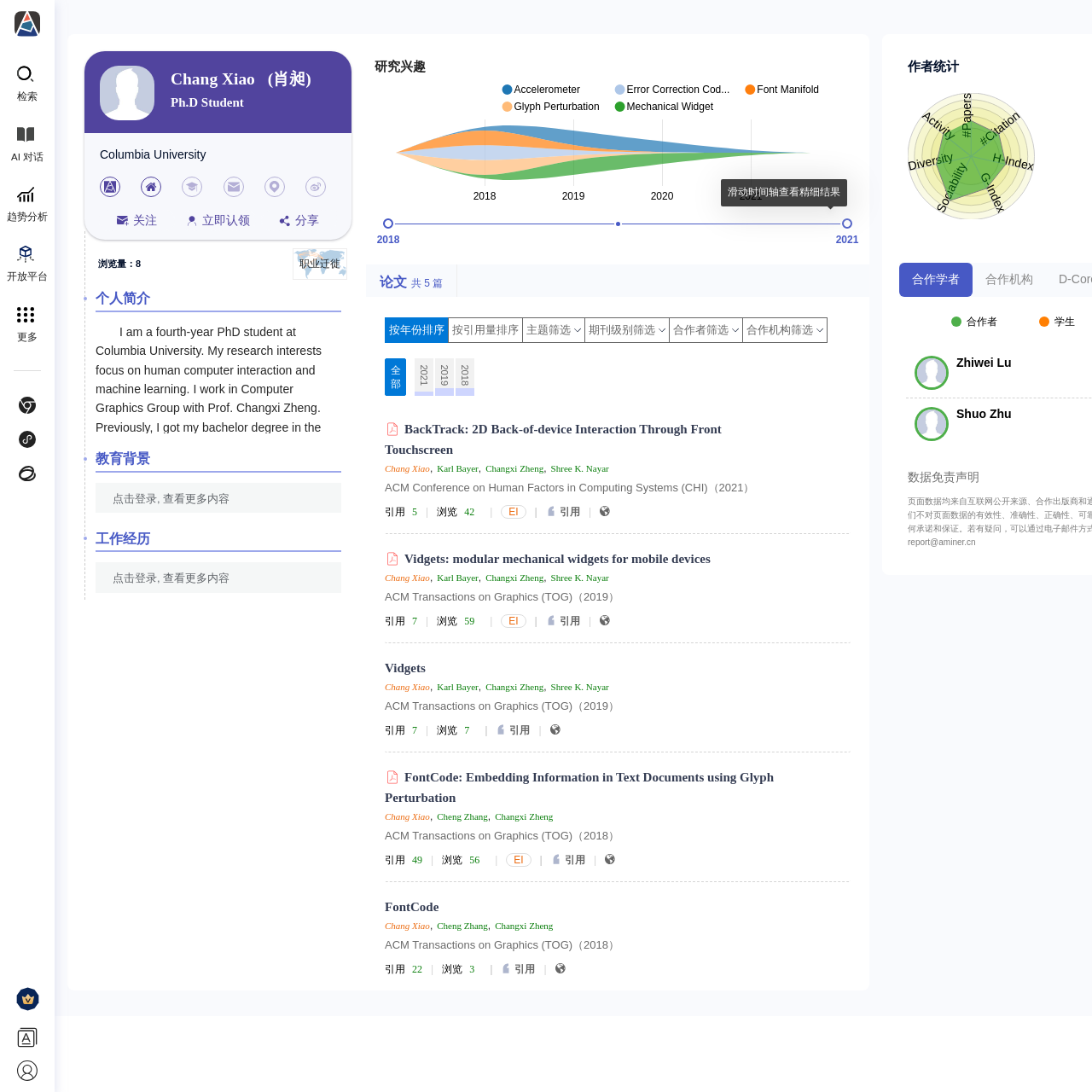Find the bounding box coordinates for the UI element that matches this description: "Shree K. Nayar".

[0.504, 0.624, 0.558, 0.634]